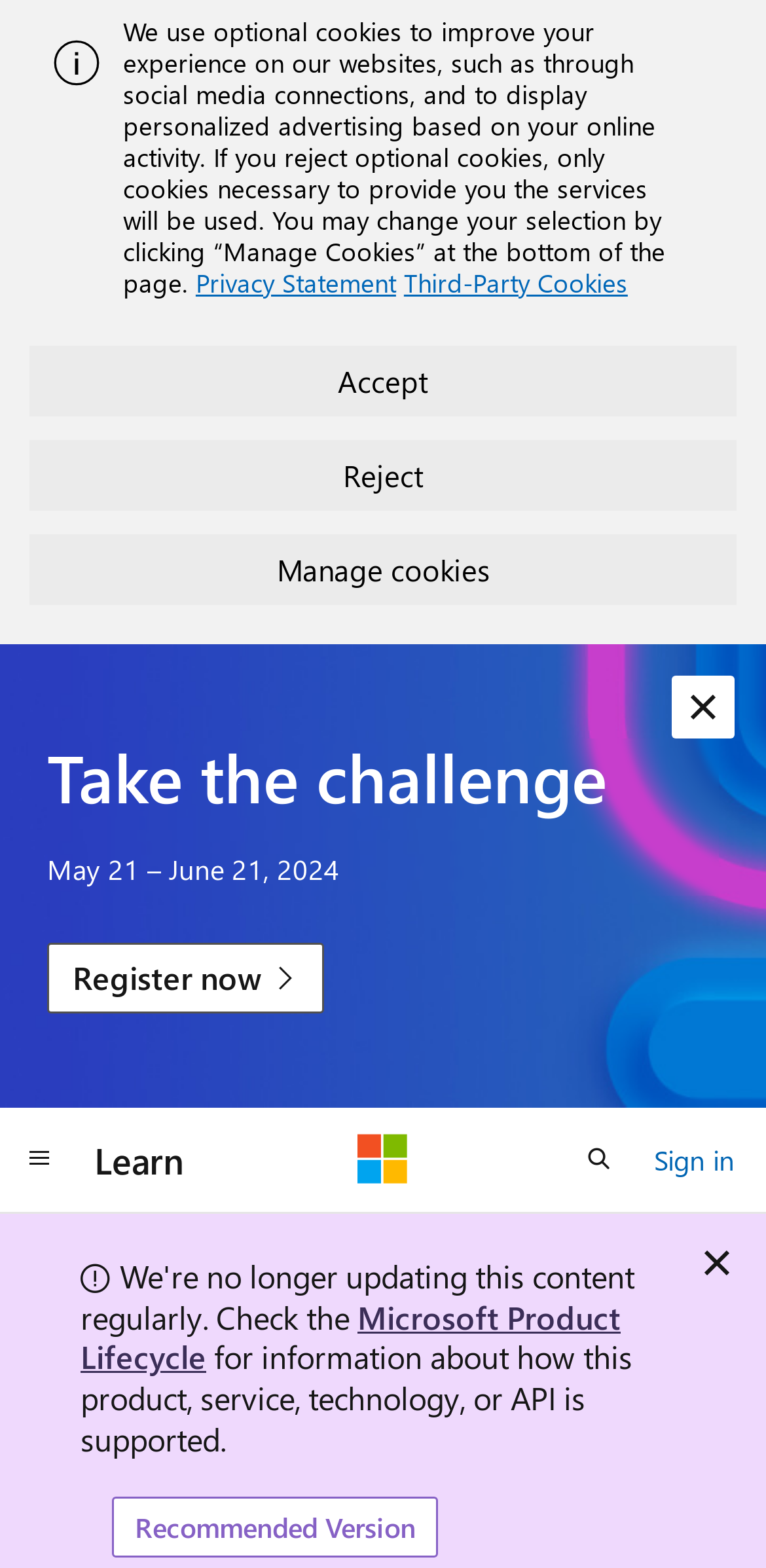Please determine the bounding box coordinates of the element's region to click for the following instruction: "Sign in to the website".

[0.854, 0.723, 0.959, 0.755]